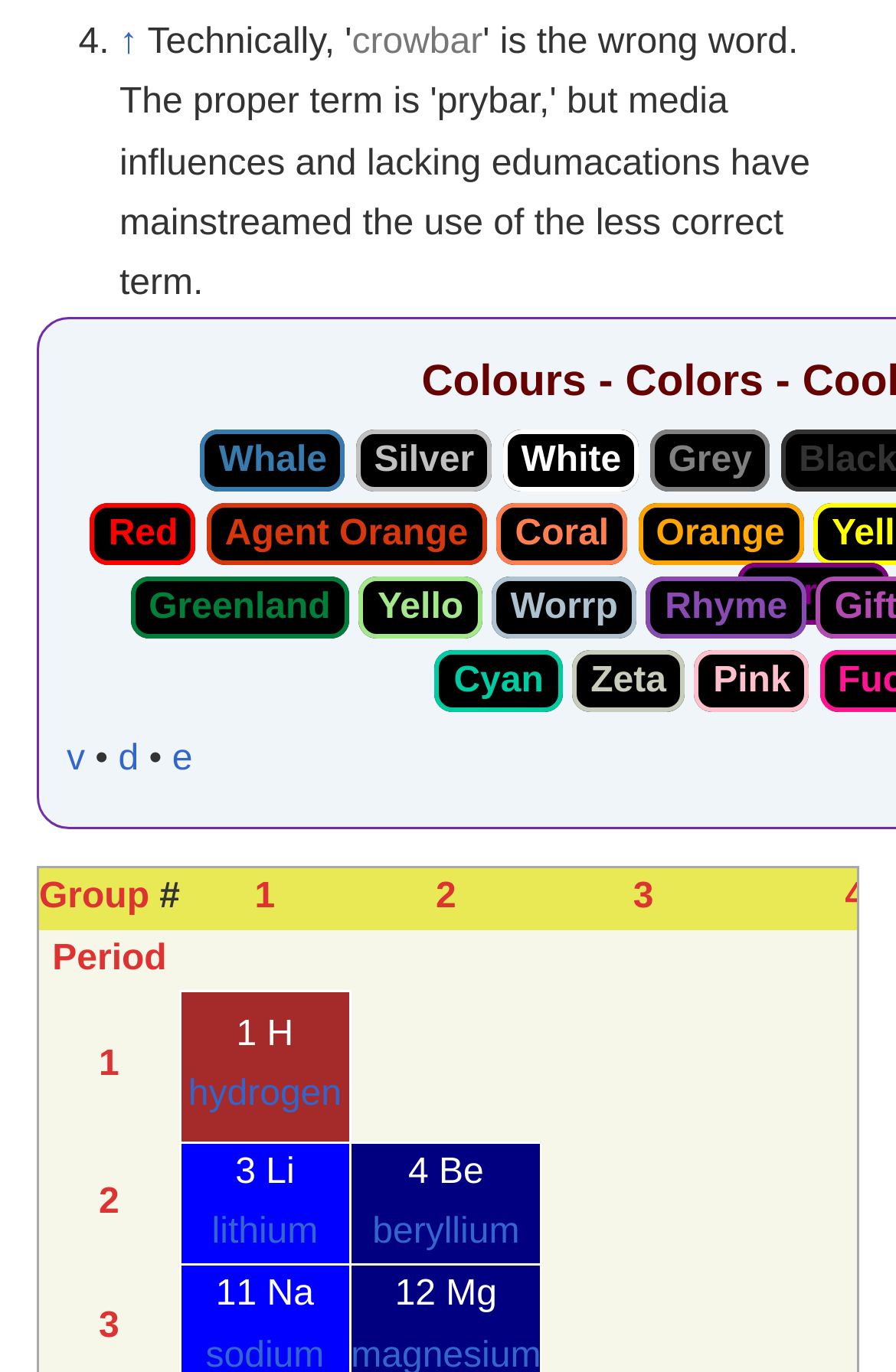What is the last link in the webpage?
Refer to the screenshot and answer in one word or phrase.

3